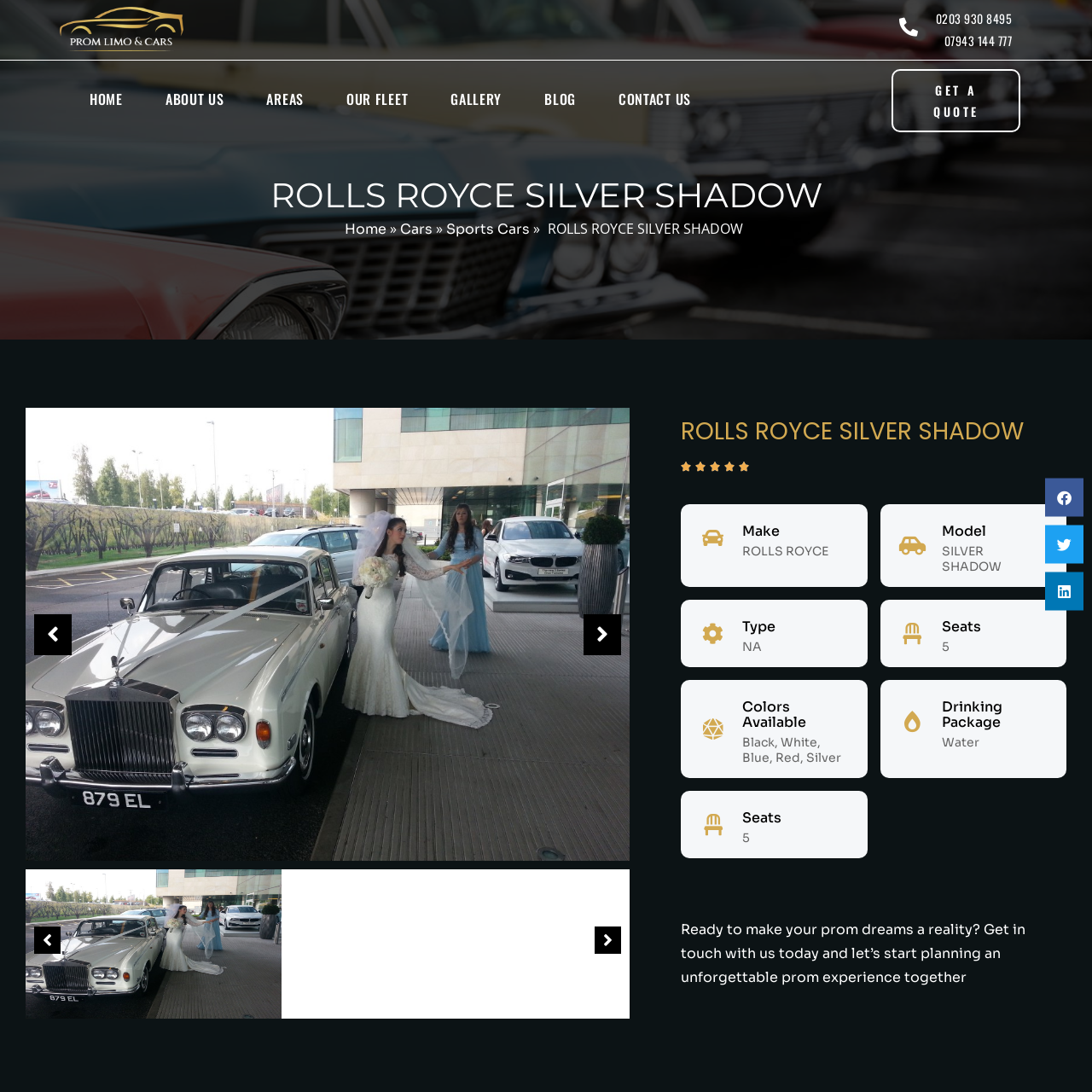What is the vehicle often associated with?
Look at the image within the red bounding box and provide a single word or phrase as an answer.

Elegance and sophistication